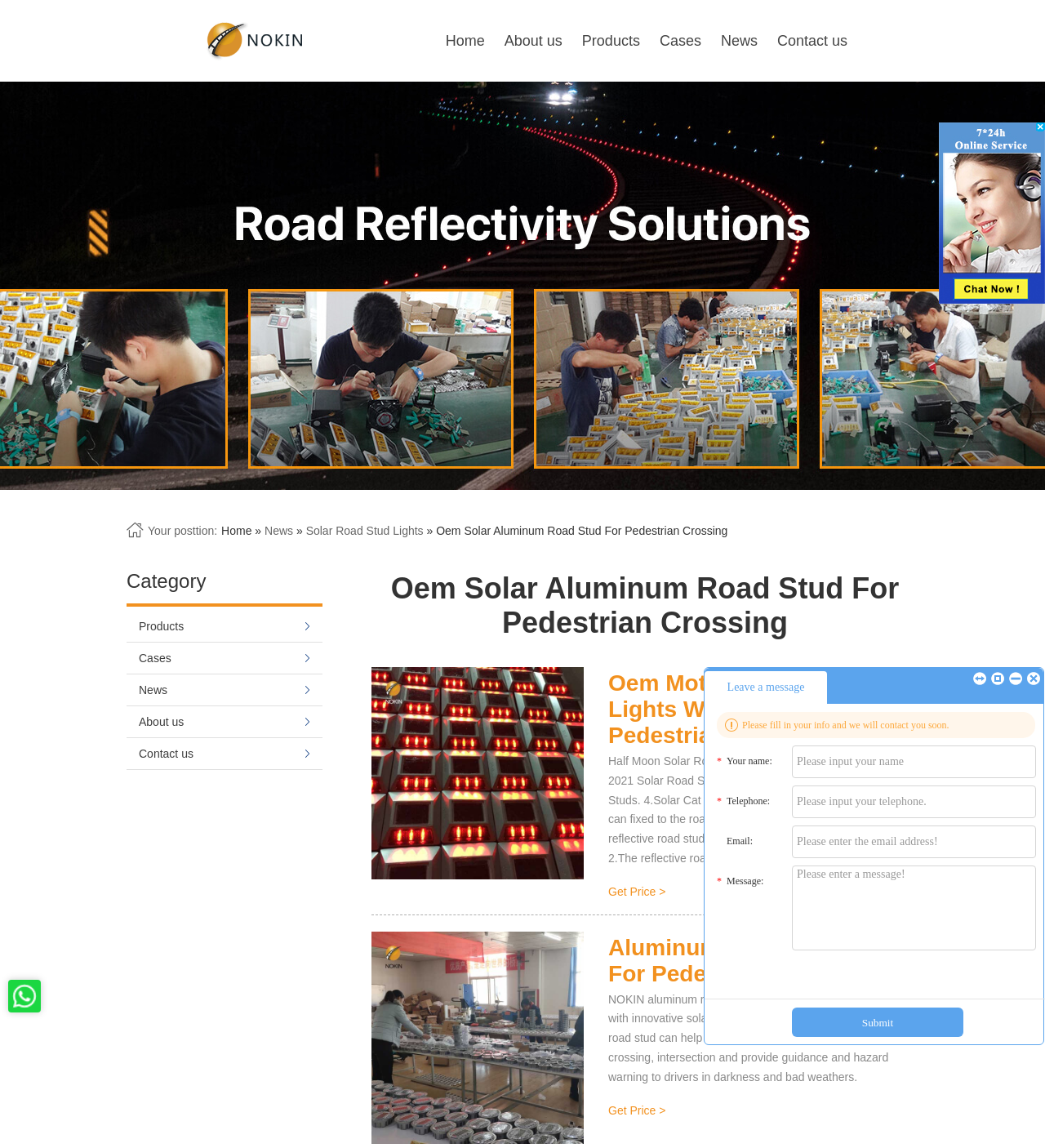Using the format (top-left x, top-left y, bottom-right x, bottom-right y), and given the element description, identify the bounding box coordinates within the screenshot: Contact us

[0.734, 0.0, 0.82, 0.071]